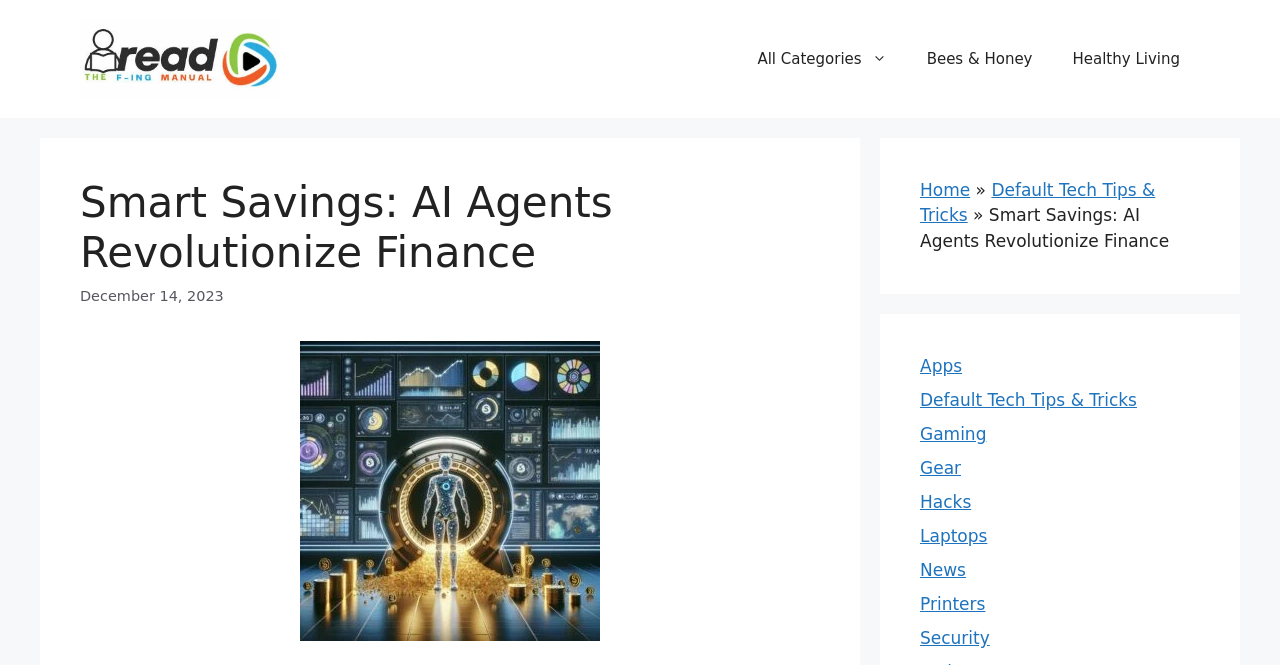Identify the bounding box coordinates for the region of the element that should be clicked to carry out the instruction: "Go to the Home page". The bounding box coordinates should be four float numbers between 0 and 1, i.e., [left, top, right, bottom].

[0.719, 0.27, 0.758, 0.3]